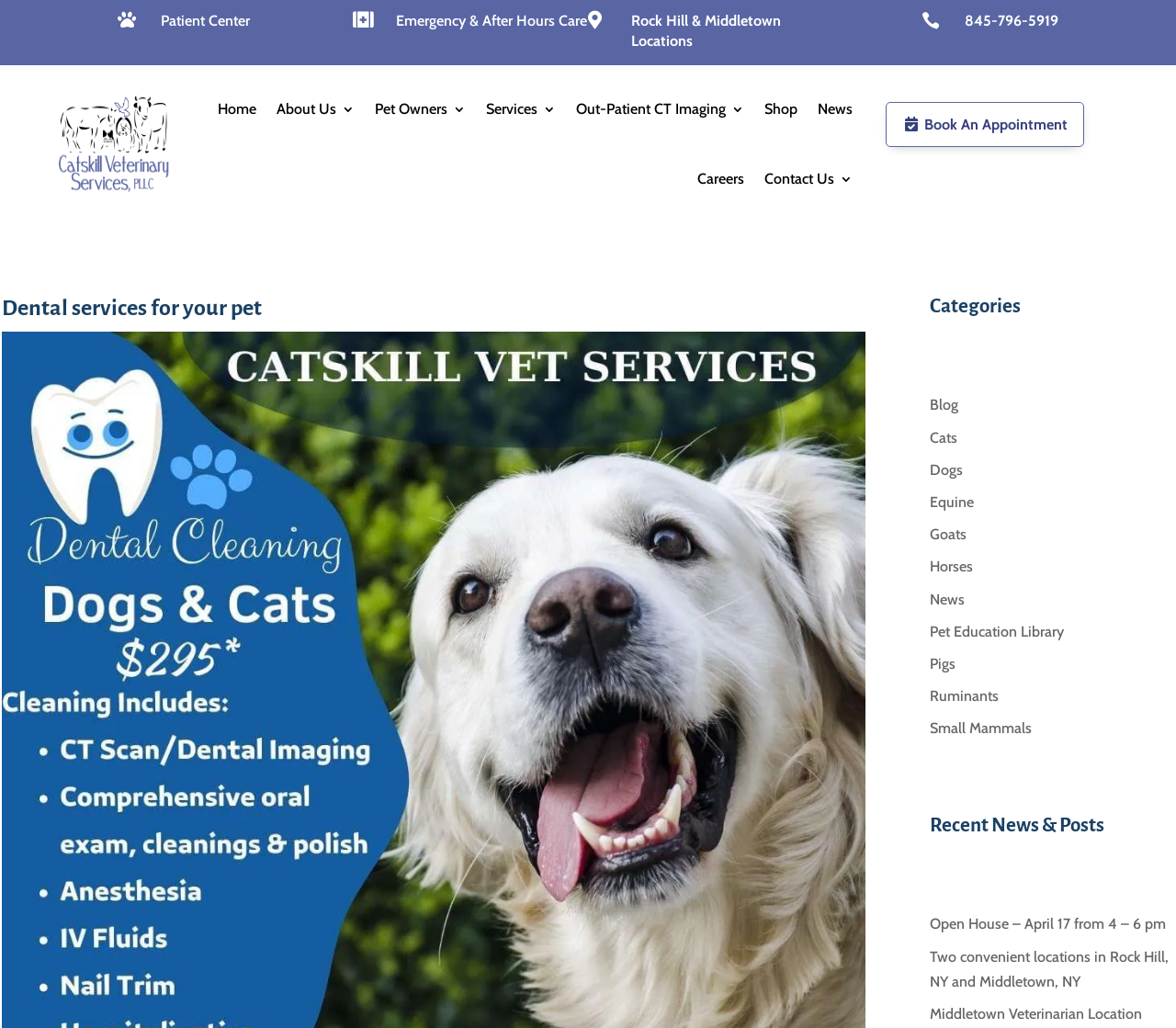Answer the following in one word or a short phrase: 
What is the phone number on the webpage?

845-796-5919